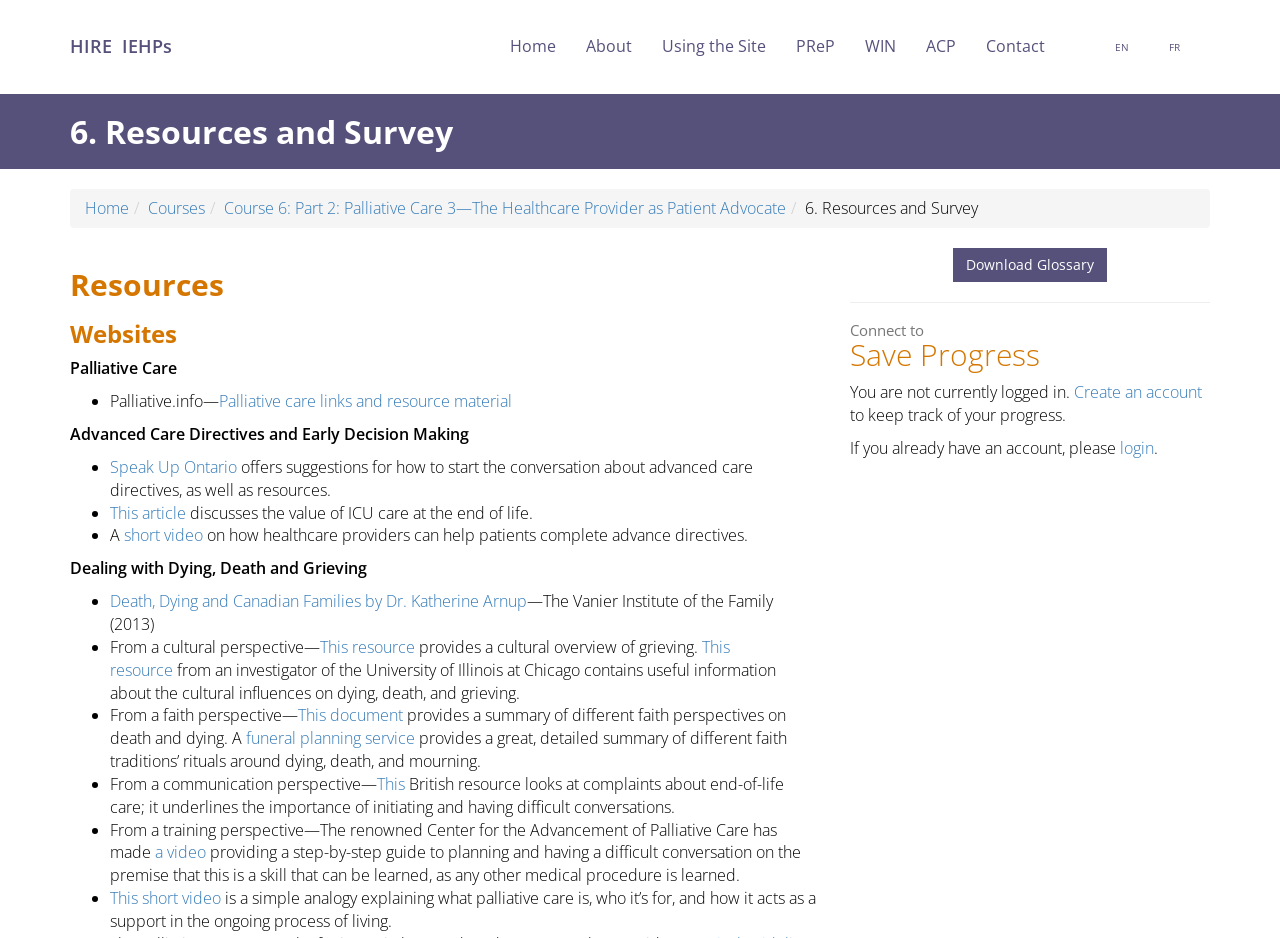Kindly determine the bounding box coordinates for the area that needs to be clicked to execute this instruction: "Select the 'EN' language option".

[0.859, 0.022, 0.894, 0.078]